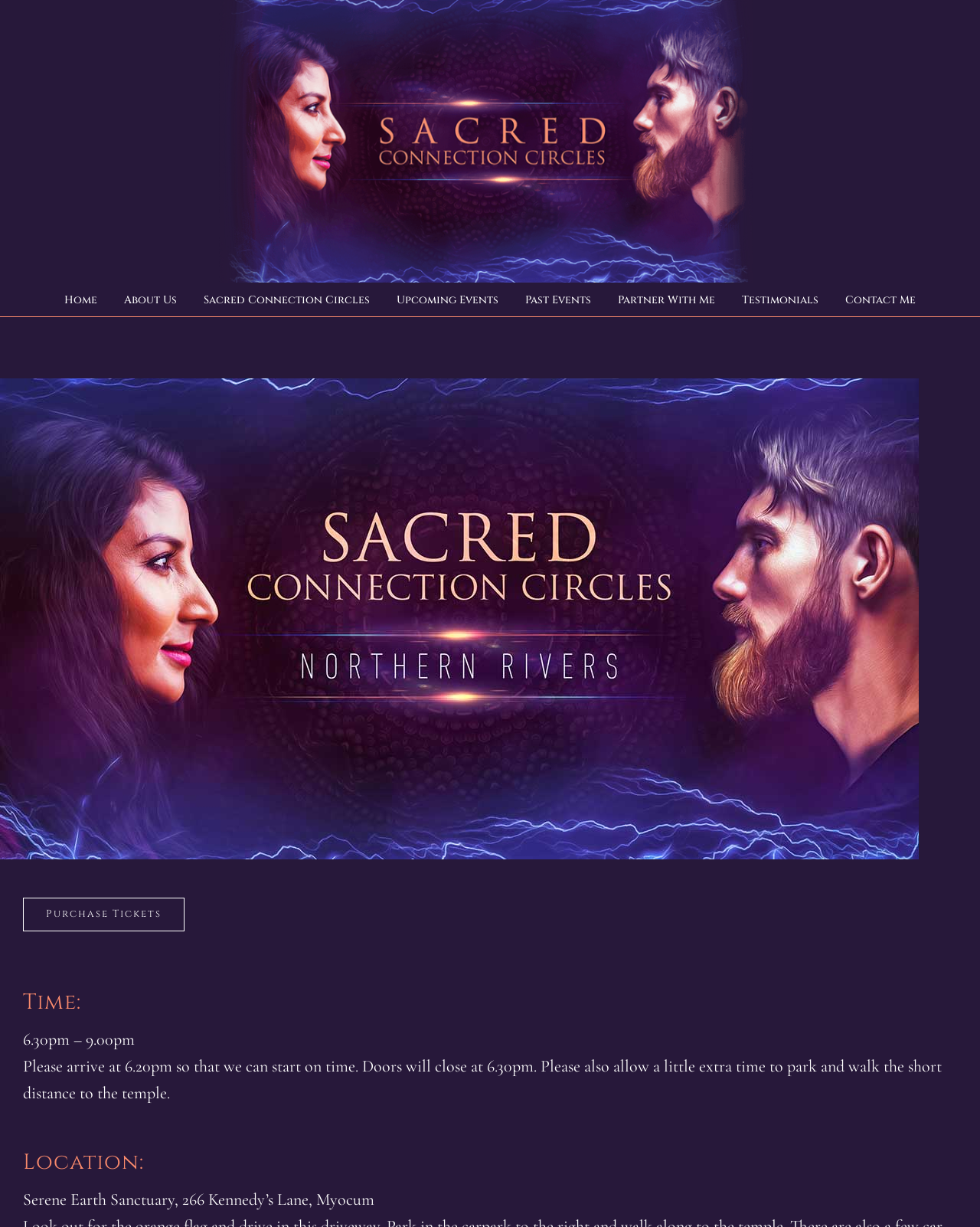Please respond to the question using a single word or phrase:
Where is the event location?

Serene Earth Sanctuary